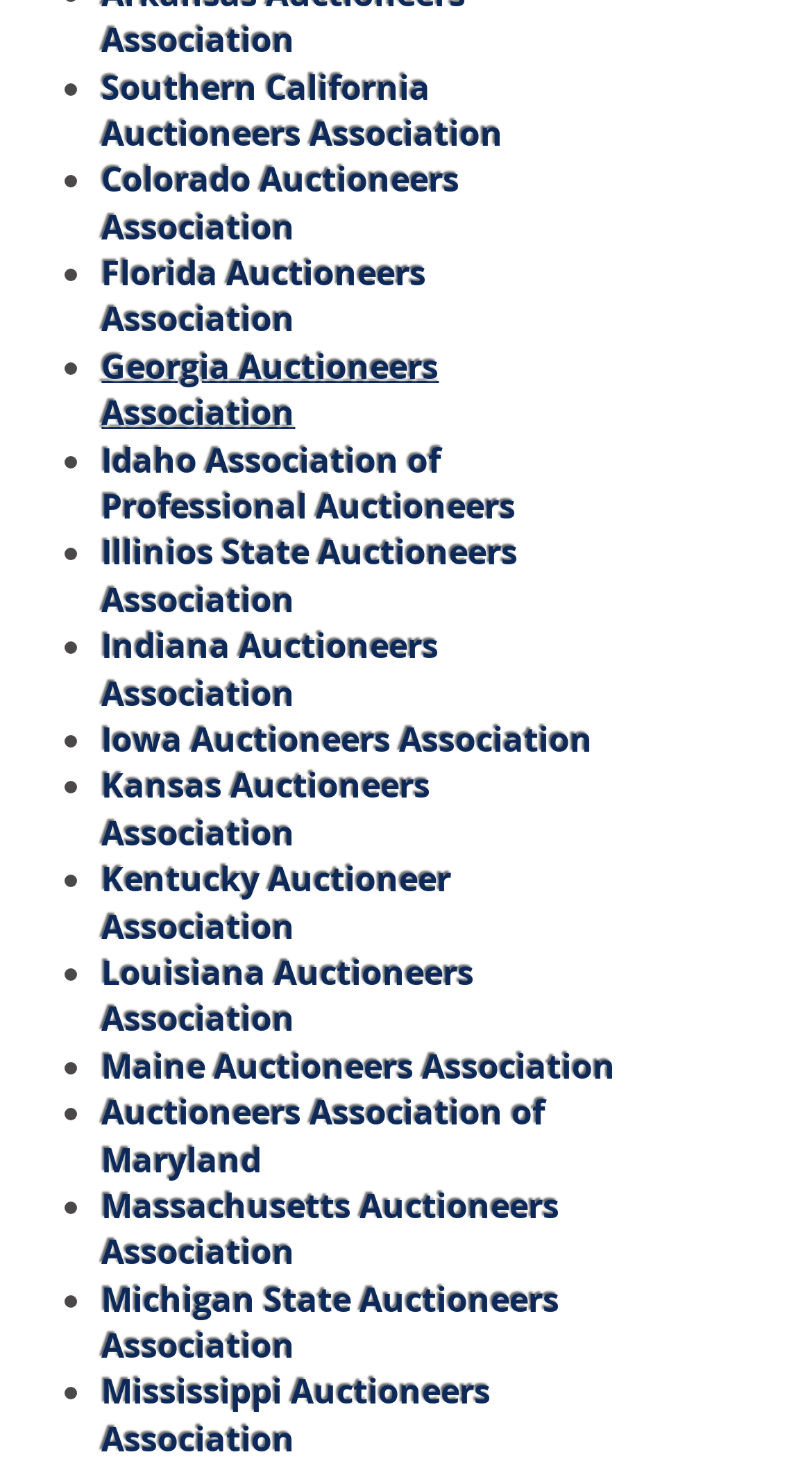What is the state auctioneers association listed after Georgia?
Based on the image, provide a one-word or brief-phrase response.

Idaho